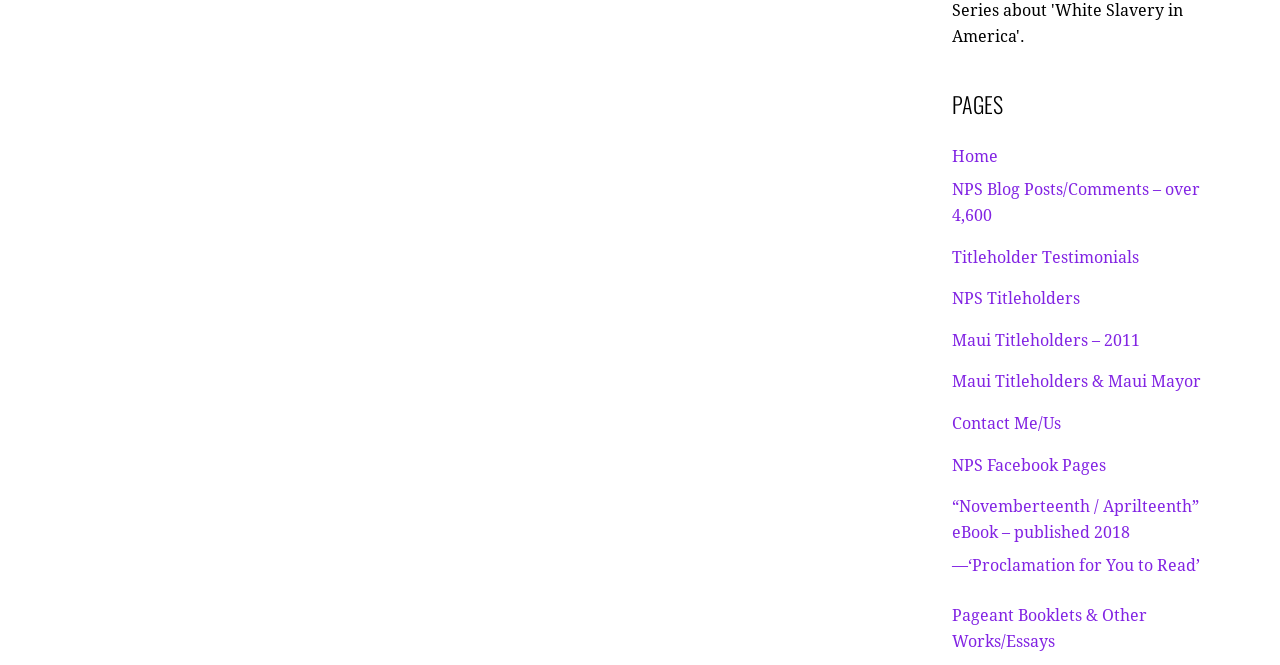Identify the bounding box coordinates of the part that should be clicked to carry out this instruction: "read NPS blog posts and comments".

[0.743, 0.271, 0.937, 0.338]